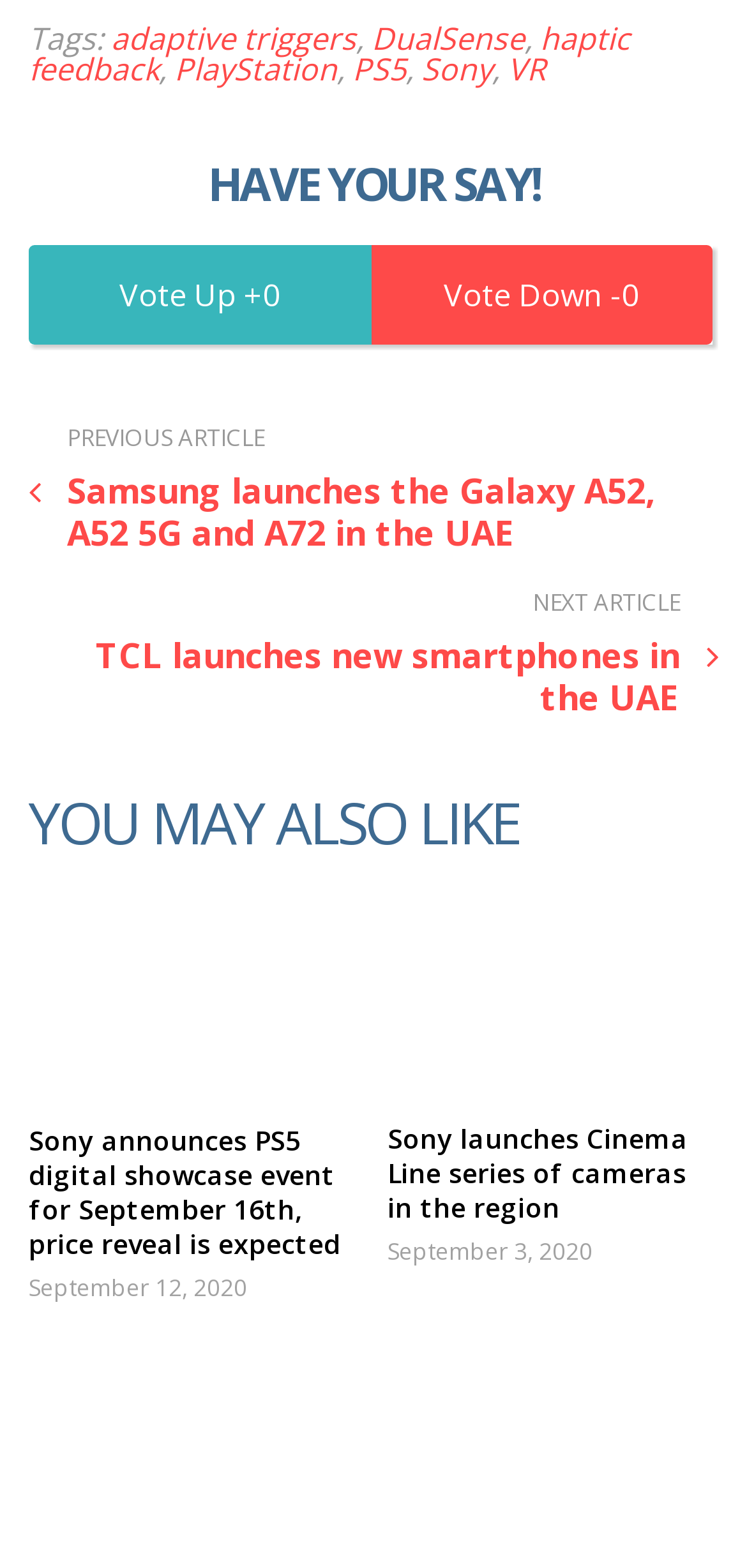Locate the bounding box coordinates of the clickable part needed for the task: "Click on the 'adaptive triggers' link".

[0.149, 0.01, 0.477, 0.037]